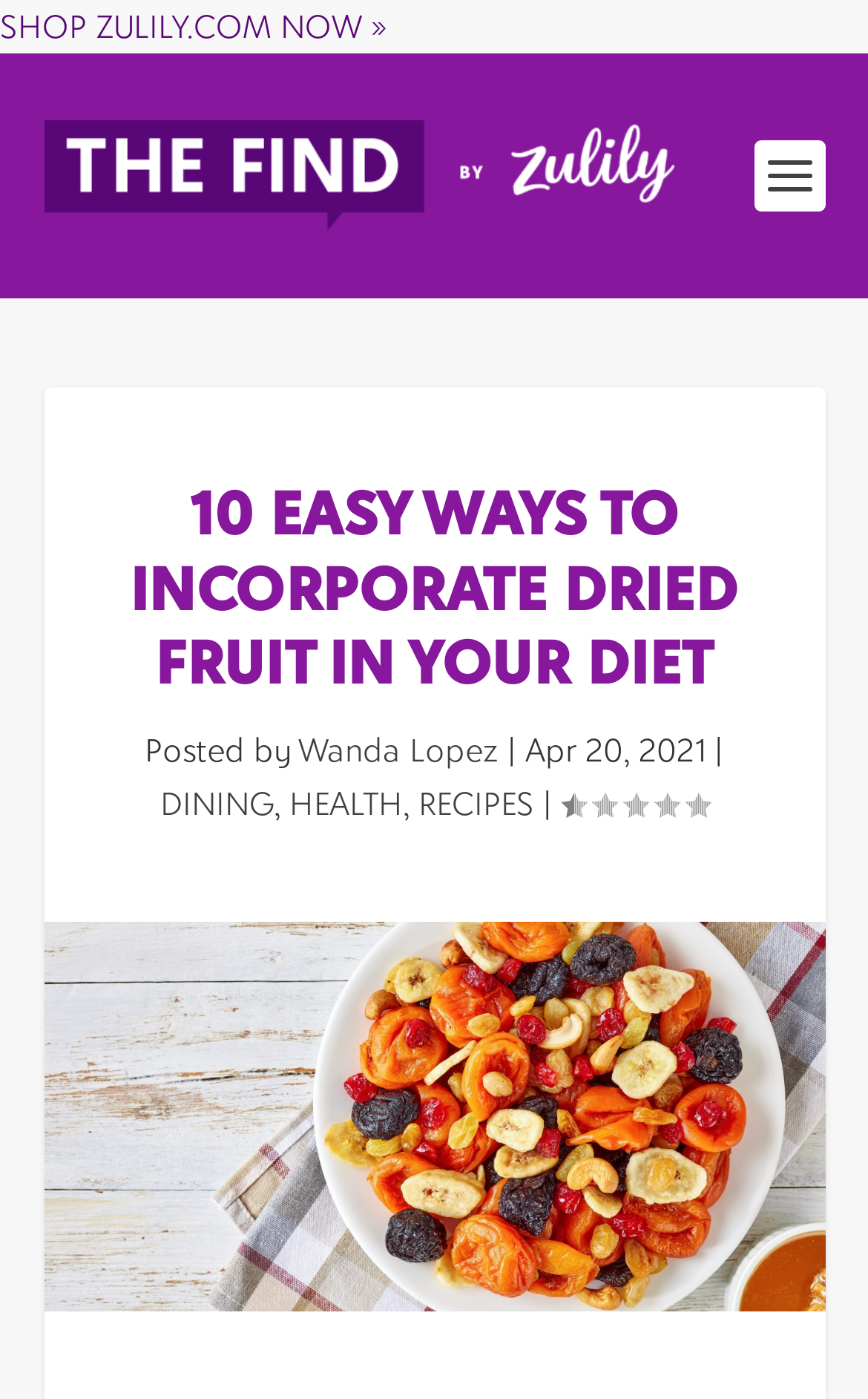Locate the bounding box coordinates for the element described below: "SHOP ZULILY.COM NOW »". The coordinates must be four float values between 0 and 1, formatted as [left, top, right, bottom].

[0.0, 0.005, 0.446, 0.032]